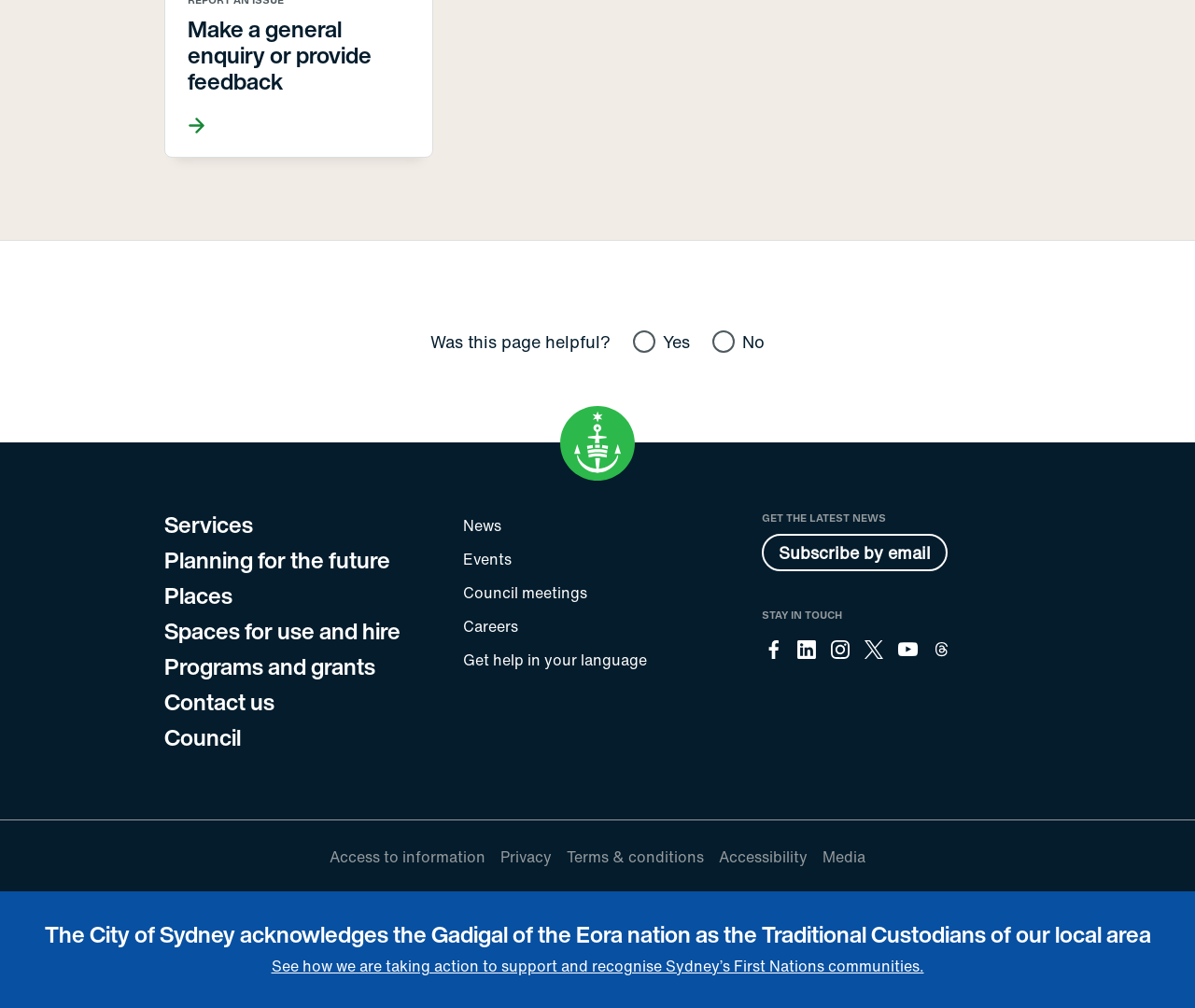Analyze the image and answer the question with as much detail as possible: 
What is the theme of the links in the first section?

The links in the first section, such as 'Eco-Neem Botanical Insecticide', 'Javelin Herbicide', and 'Pyrethrum Insecticide', suggest that the theme of these links is related to pest control, likely for agricultural or gardening purposes.